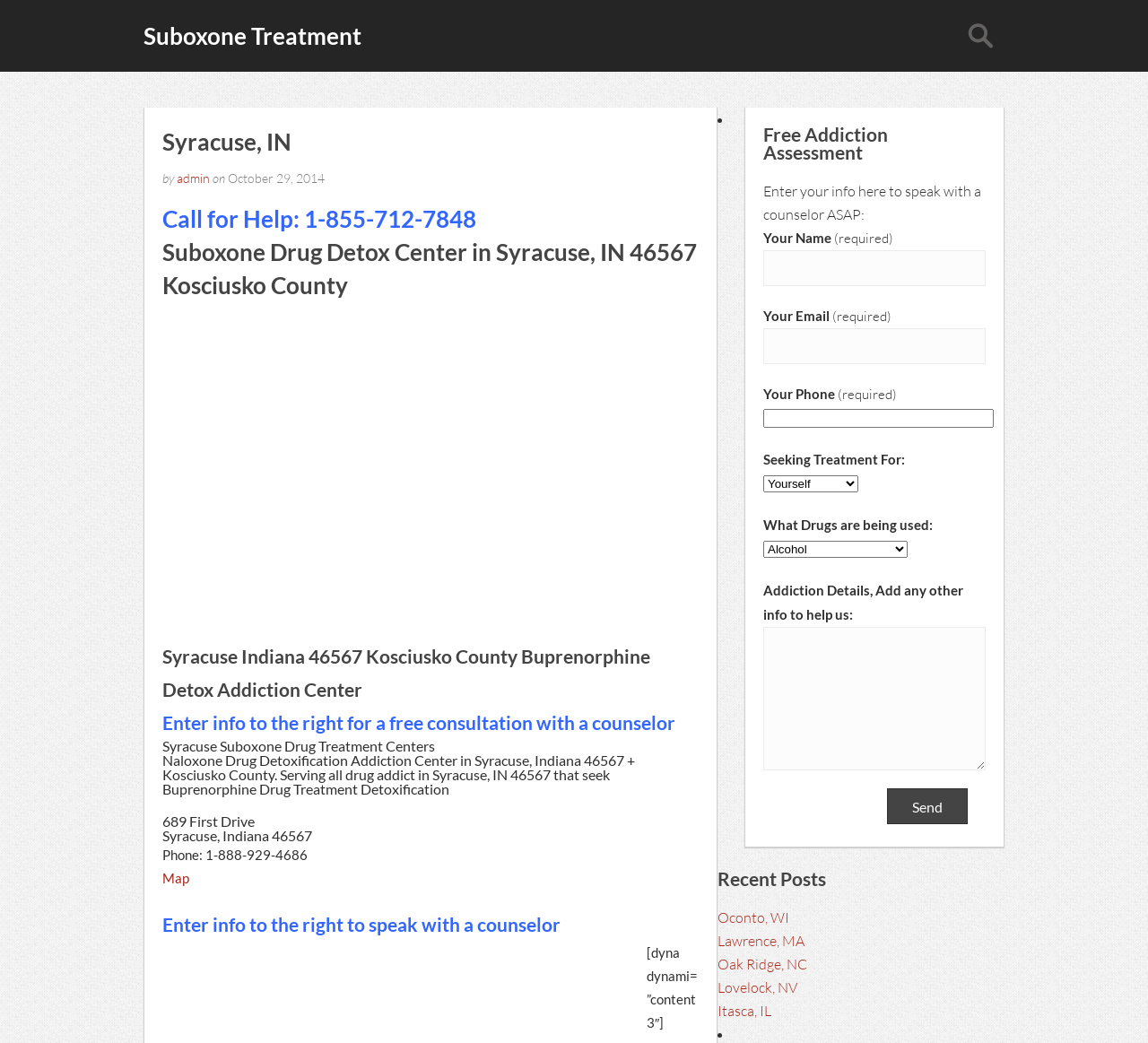Examine the screenshot and answer the question in as much detail as possible: What is the address of the Suboxone Drug Treatment Center?

I found the address by looking at the static text '689 First Drive' which is located in the middle of the webpage, below the heading 'Syracuse Indiana 46567 Kosciusko County Buprenorphine Detox Addiction Center'.